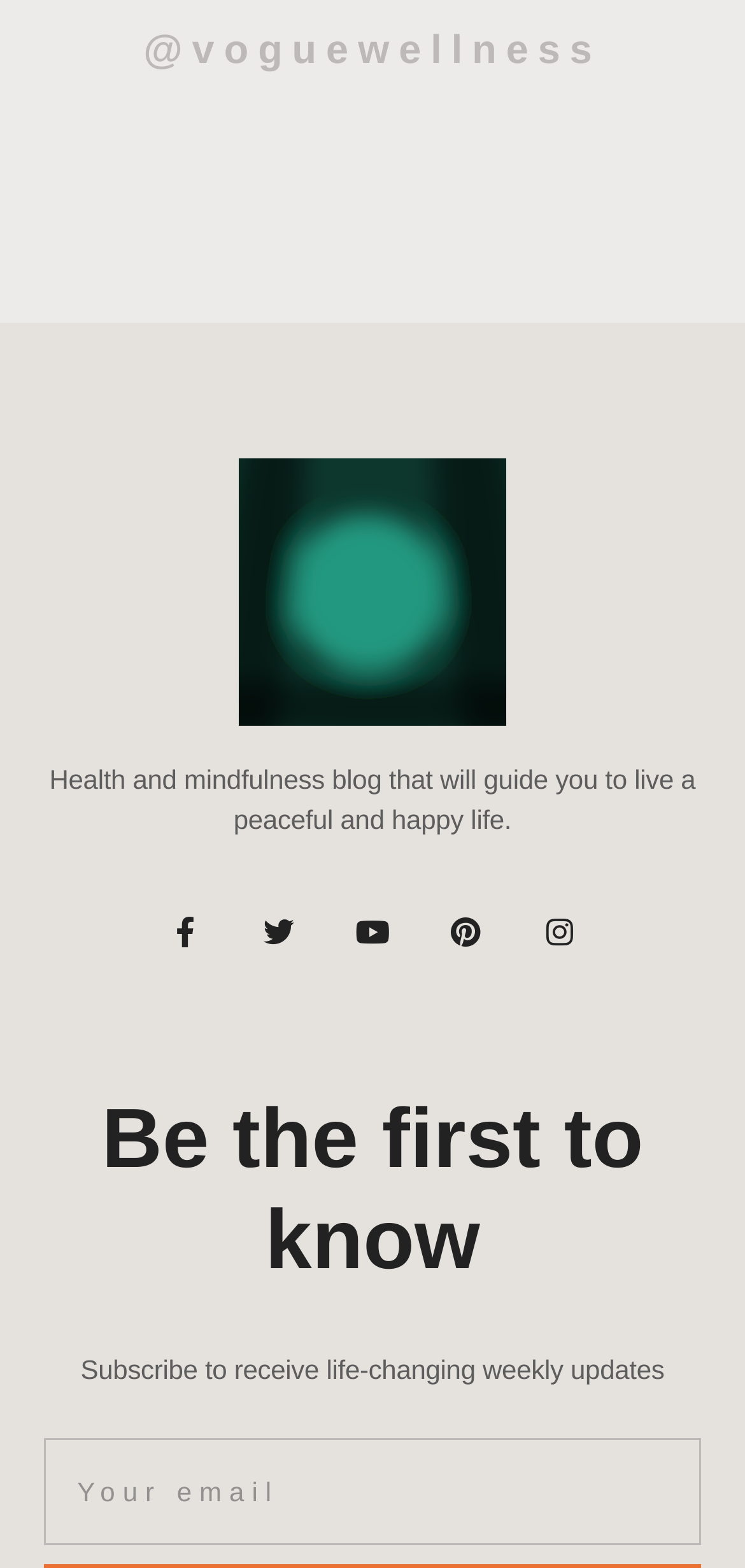Find the bounding box coordinates for the HTML element described in this sentence: "parent_node: Email name="form_fields[email]" placeholder="Your email"". Provide the coordinates as four float numbers between 0 and 1, in the format [left, top, right, bottom].

[0.06, 0.917, 0.94, 0.985]